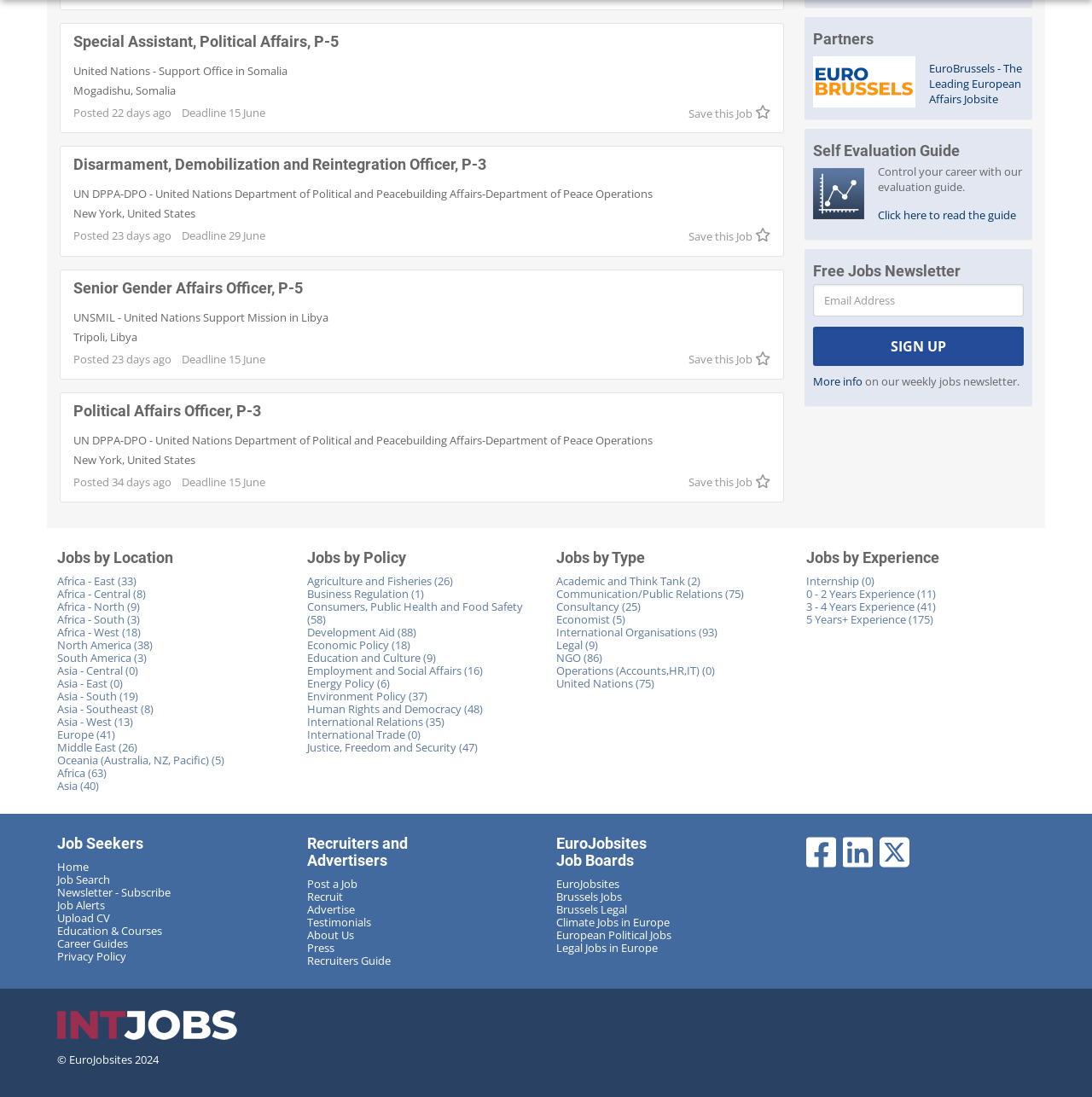Please identify the bounding box coordinates of the area that needs to be clicked to follow this instruction: "Click on the 'Disarmament, Demobilization and Reintegration Officer, P-3' link".

[0.067, 0.142, 0.445, 0.158]